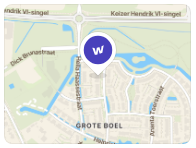Please provide a one-word or short phrase answer to the question:
What is the purpose of the marker symbol on the map?

To indicate a point of interest